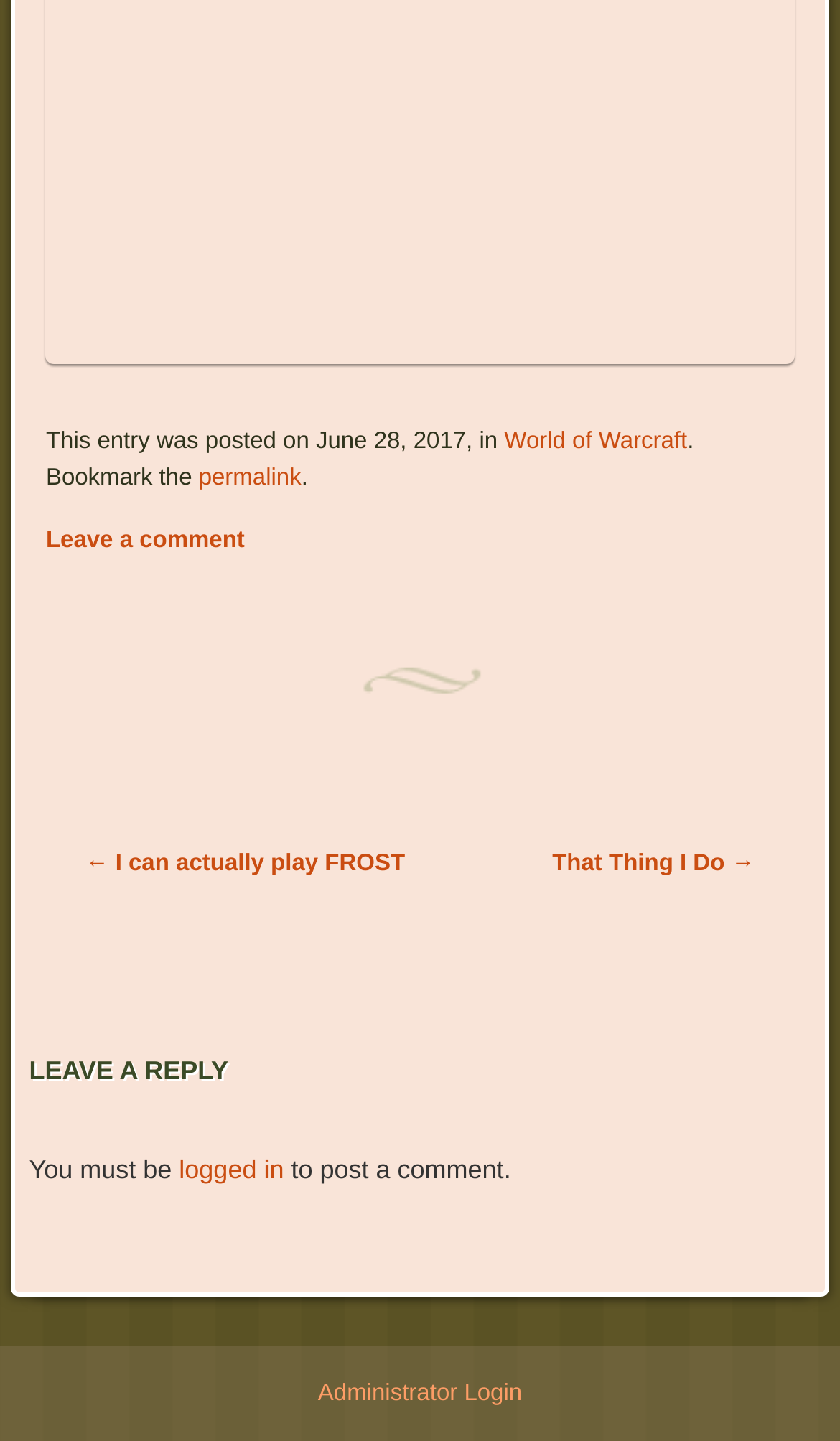Given the element description "permalink", identify the bounding box of the corresponding UI element.

[0.236, 0.324, 0.359, 0.341]